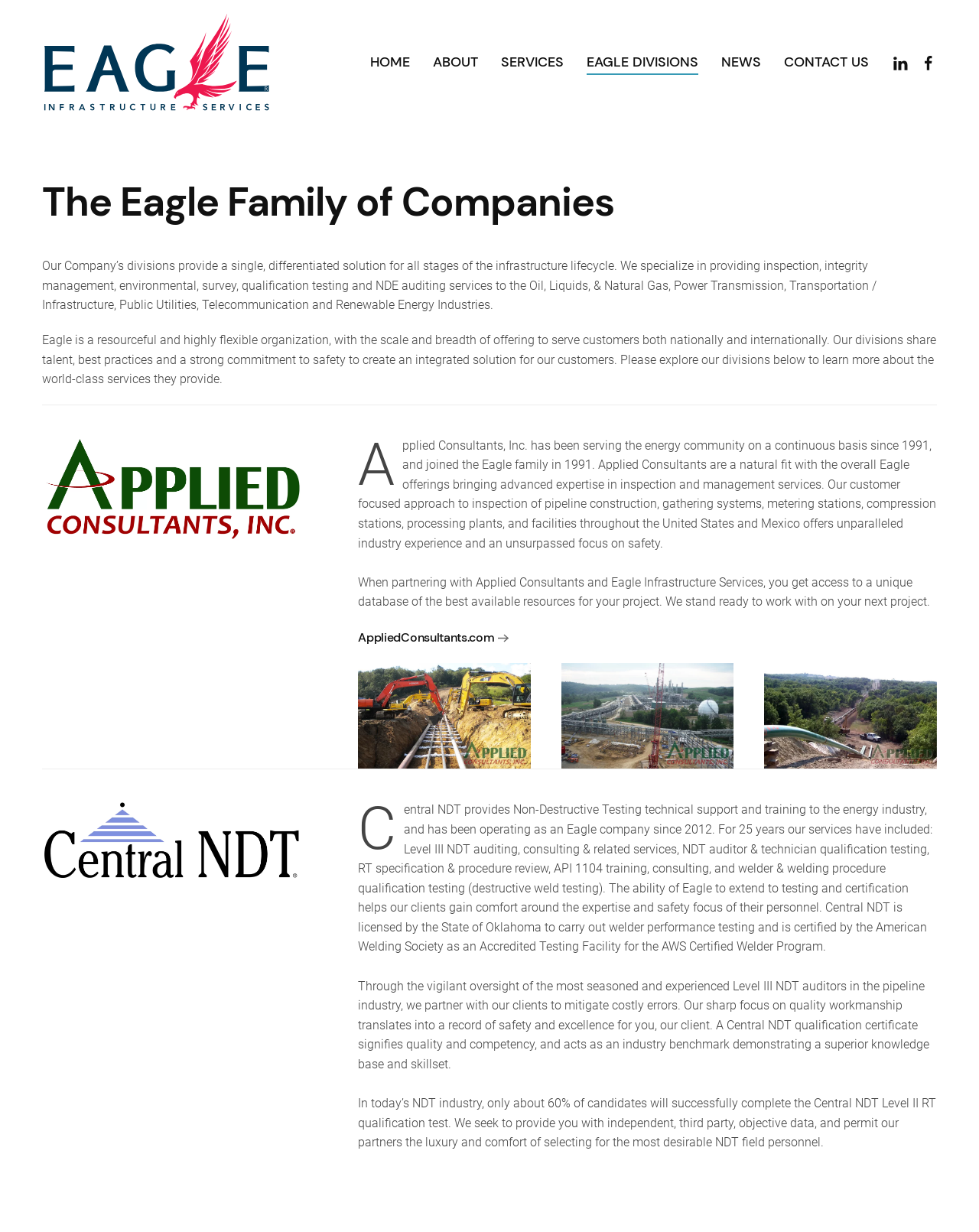Highlight the bounding box coordinates of the element that should be clicked to carry out the following instruction: "visit Central NDT website". The coordinates must be given as four float numbers ranging from 0 to 1, i.e., [left, top, right, bottom].

[0.366, 0.948, 0.453, 0.964]